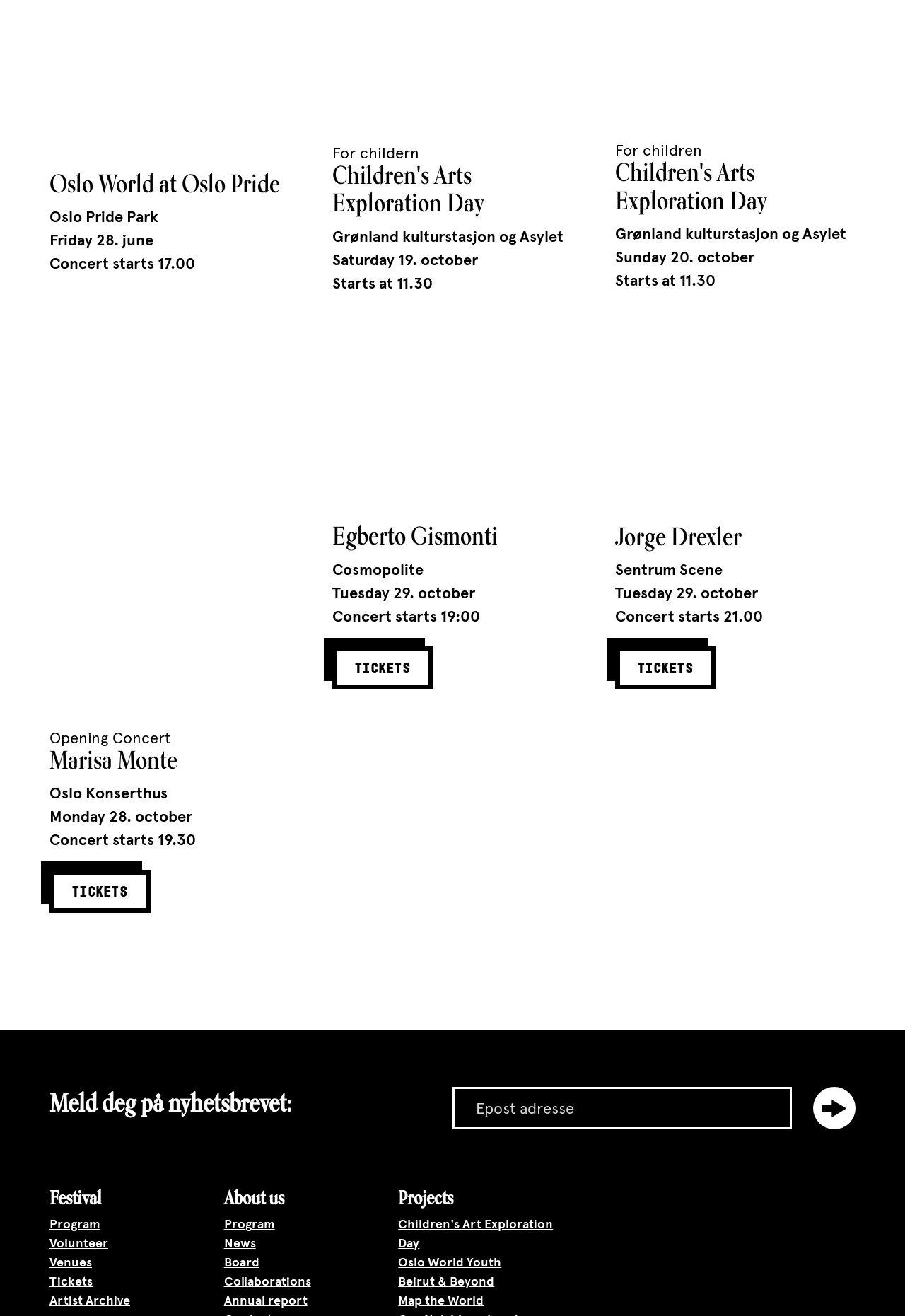Respond with a single word or phrase for the following question: 
What is the name of the venue for the Jorge Drexler concert?

Sentrum Scene